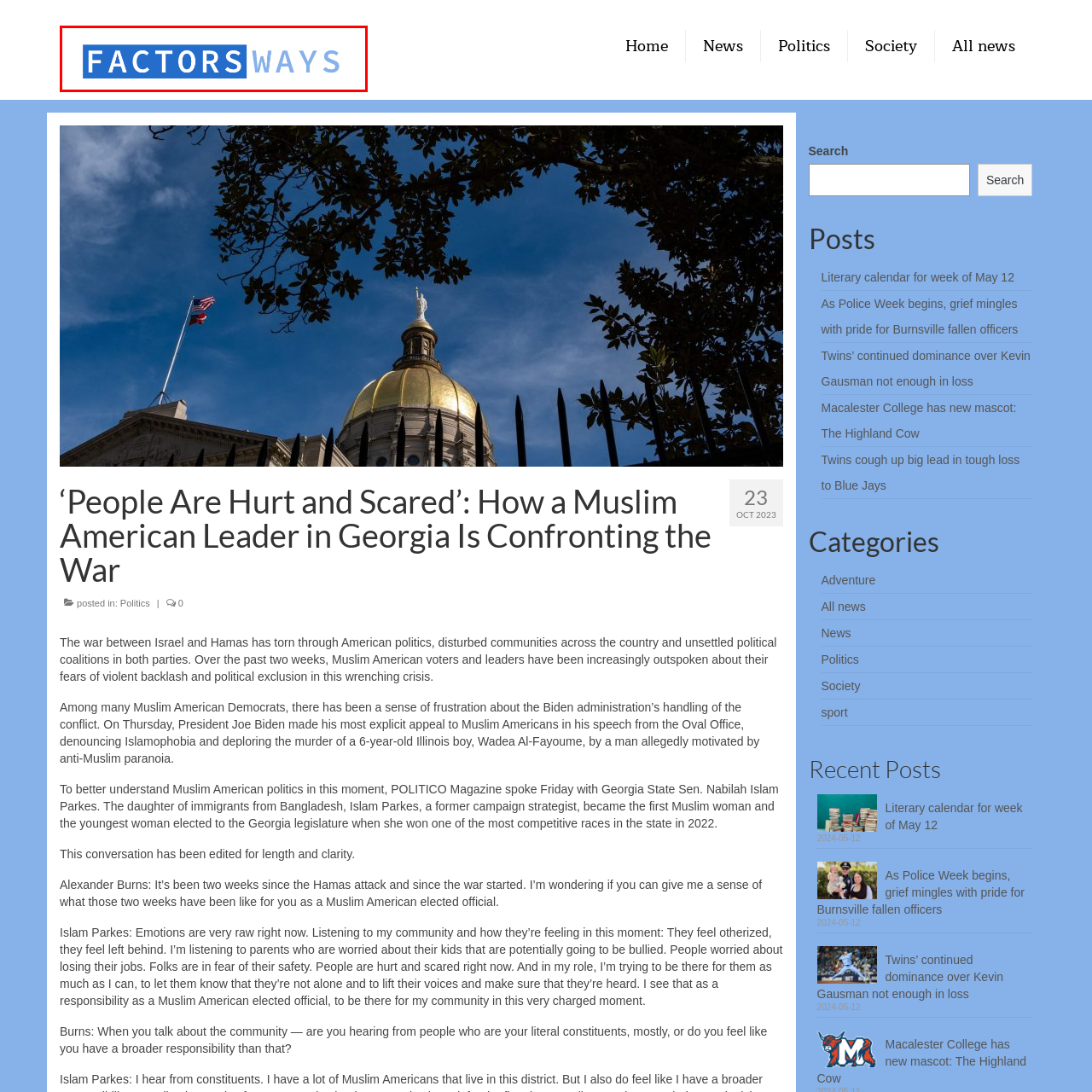Provide an in-depth caption for the image inside the red boundary.

The image showcases the logo of "Factorsways," featuring a modern and clean design with the brand name prominently displayed. The word "FACTORS" is rendered in bold, deep blue lettering, while the "WAYS" is in a lighter blue, harmonizing the overall visual appeal. This logo serves as a title card for an article titled "‘People Are Hurt and Scared’: How a Muslim American Leader in Georgia Is Confronting the War," highlighting themes of leadership and community response amidst current events. The design emphasizes clarity and professionalism, reflecting the platform's commitment to insightful journalism.